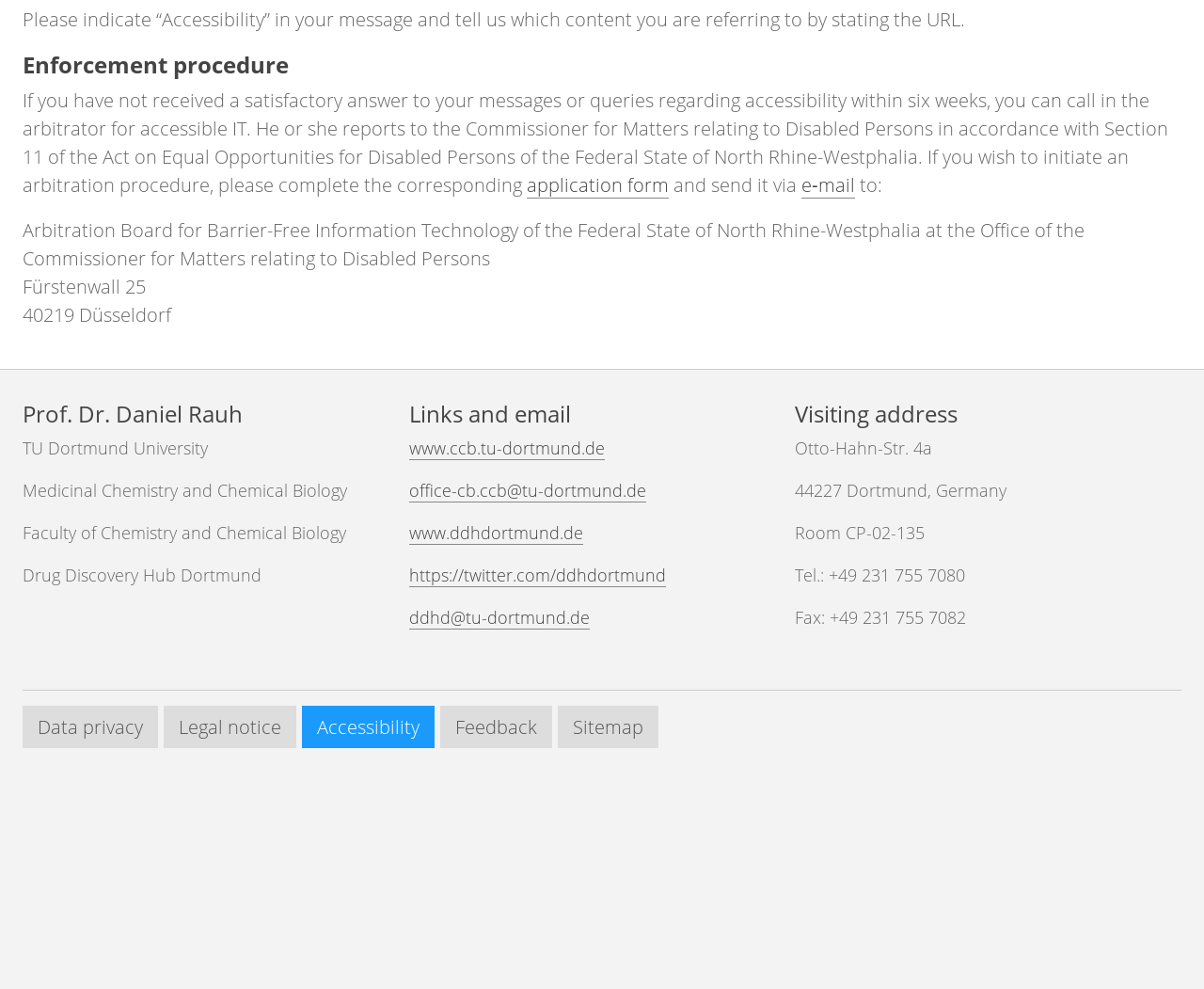Please find the bounding box coordinates of the element that needs to be clicked to perform the following instruction: "Read the article 'What is Project Portfolio Management? And how does software like Execview help your projects?'". The bounding box coordinates should be four float numbers between 0 and 1, represented as [left, top, right, bottom].

None